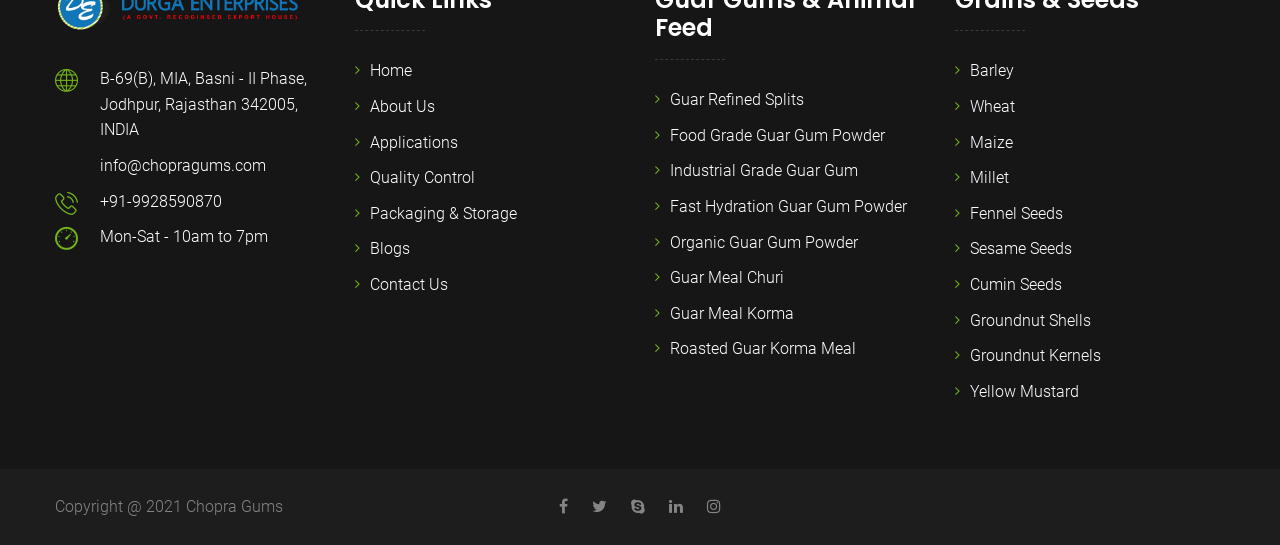Determine the bounding box coordinates of the section I need to click to execute the following instruction: "Write a review". Provide the coordinates as four float numbers between 0 and 1, i.e., [left, top, right, bottom].

None